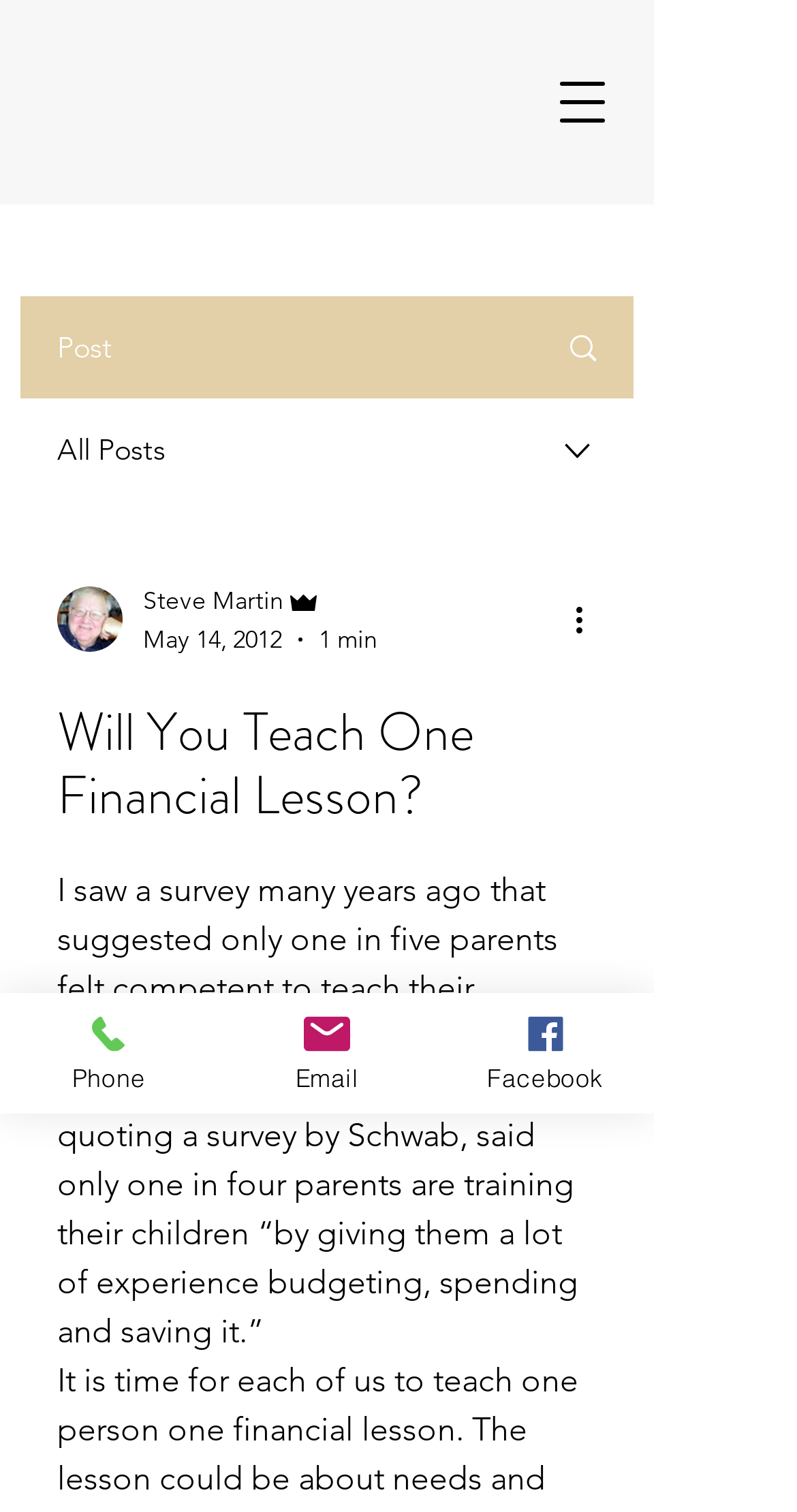What is the topic of the article?
Could you answer the question in a detailed manner, providing as much information as possible?

I determined the topic of the article by reading the StaticText element, which contains the text 'I saw a survey many years ago that suggested only one in five parents felt competent to teach their children about personal finance...'. This text suggests that the article is about teaching children about personal finance.